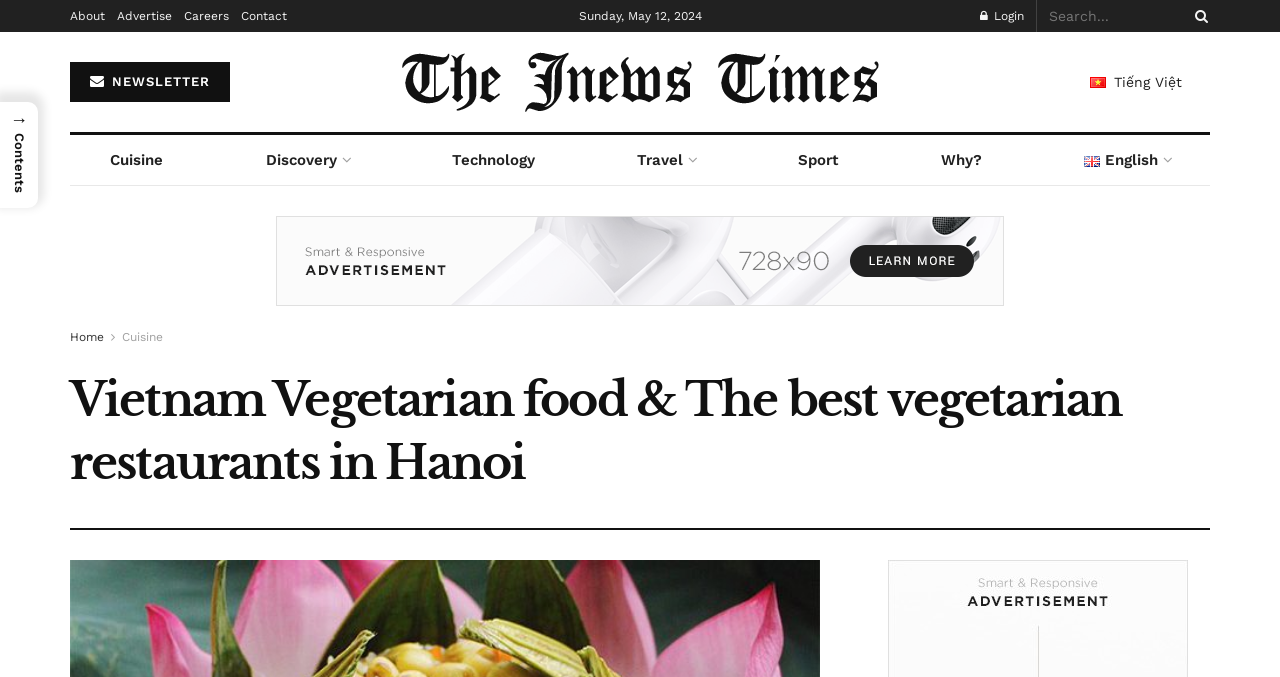How many categories are there in the middle section of the webpage?
Look at the screenshot and give a one-word or phrase answer.

7